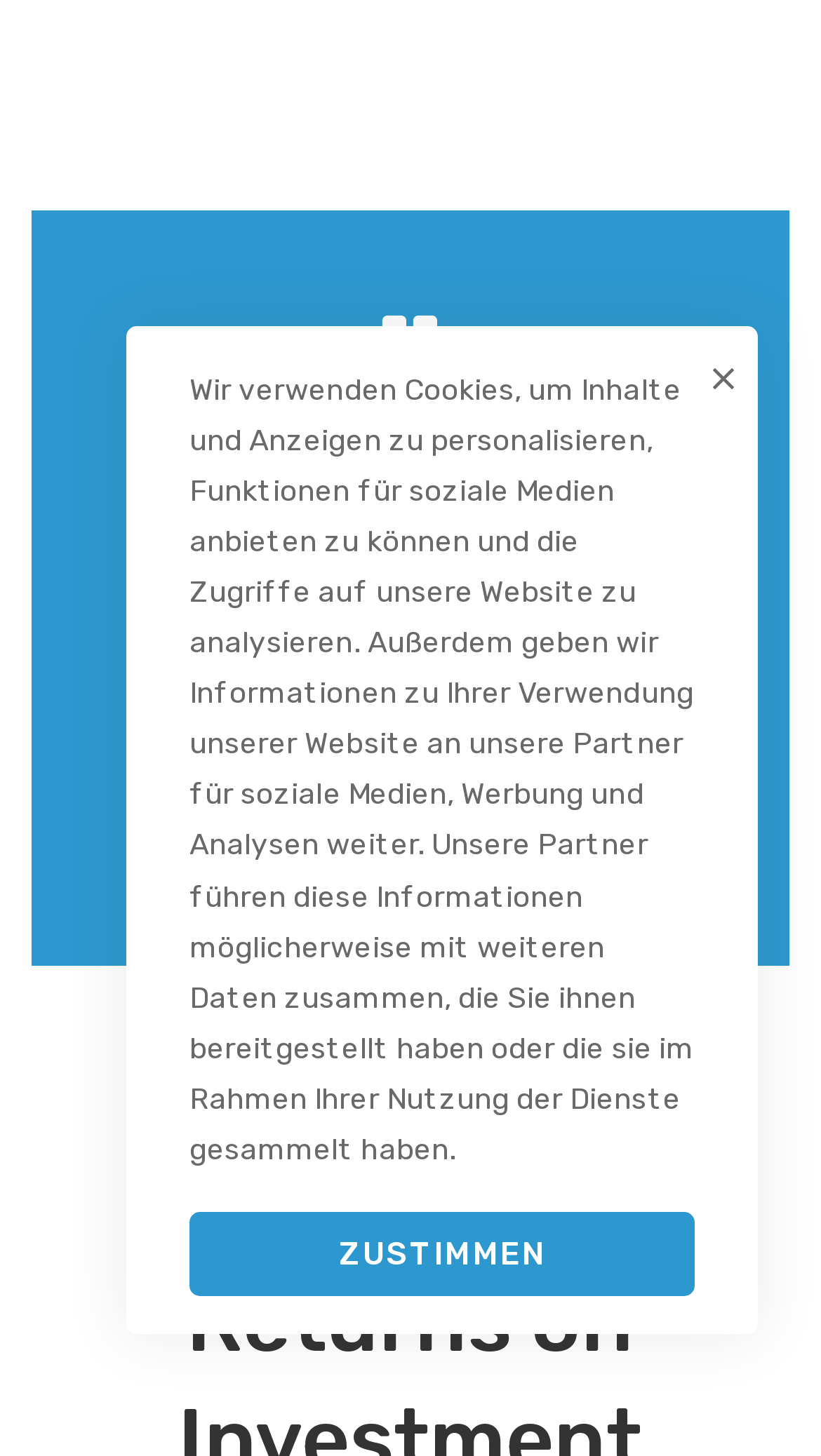Using the webpage screenshot, find the UI element described by Success Story. Provide the bounding box coordinates in the format (top-left x, top-left y, bottom-right x, bottom-right y), ensuring all values are floating point numbers between 0 and 1.

[0.265, 0.733, 0.601, 0.758]